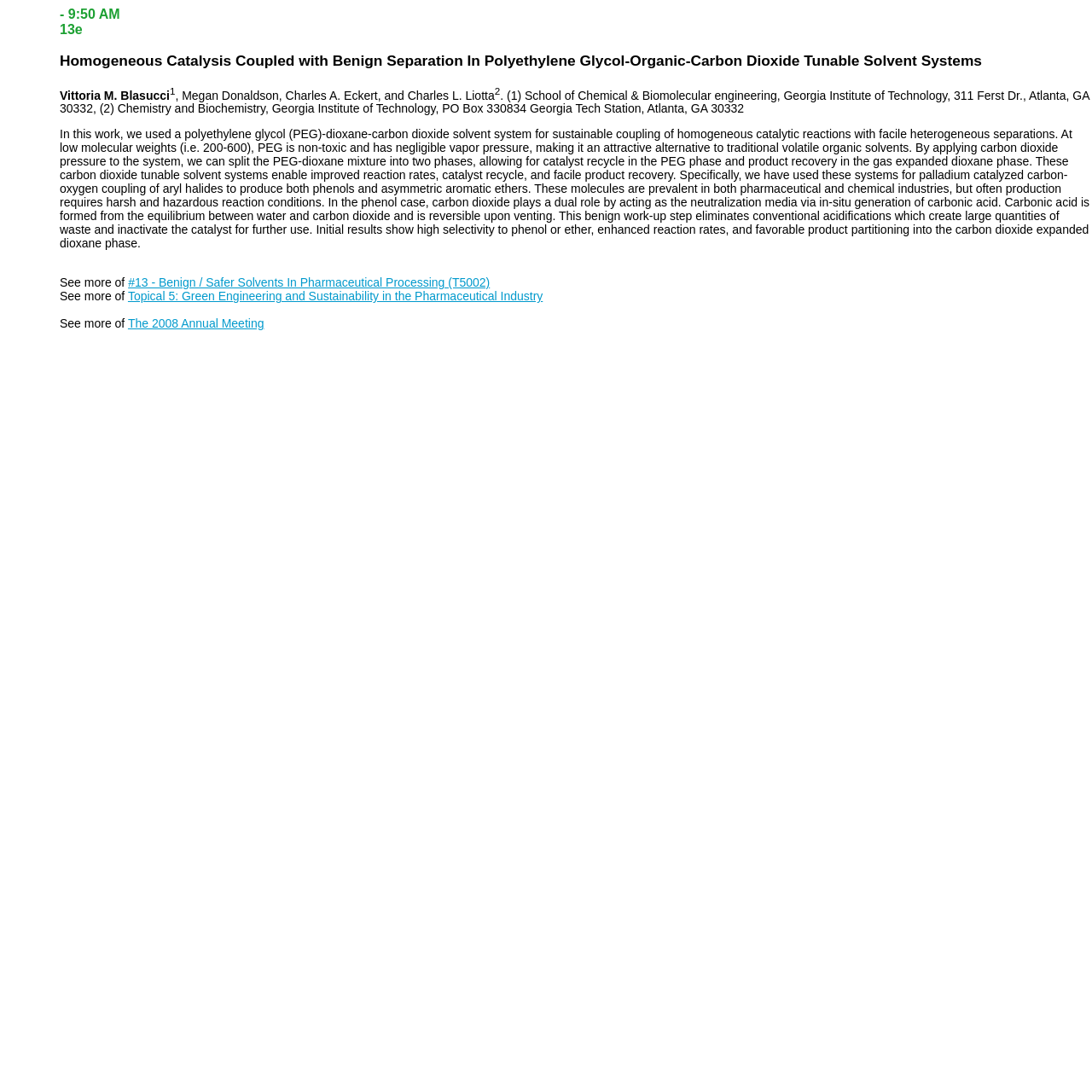Based on the image, please respond to the question with as much detail as possible:
Who are the authors of the article?

The authors' names are mentioned in the text, specifically 'Vittoria M. Blasucci' followed by a superscript, then 'Megan Donaldson, Charles A. Eckert, and Charles L. Liotta' with another superscript. This indicates that there are multiple authors, and their names are listed in the given order.